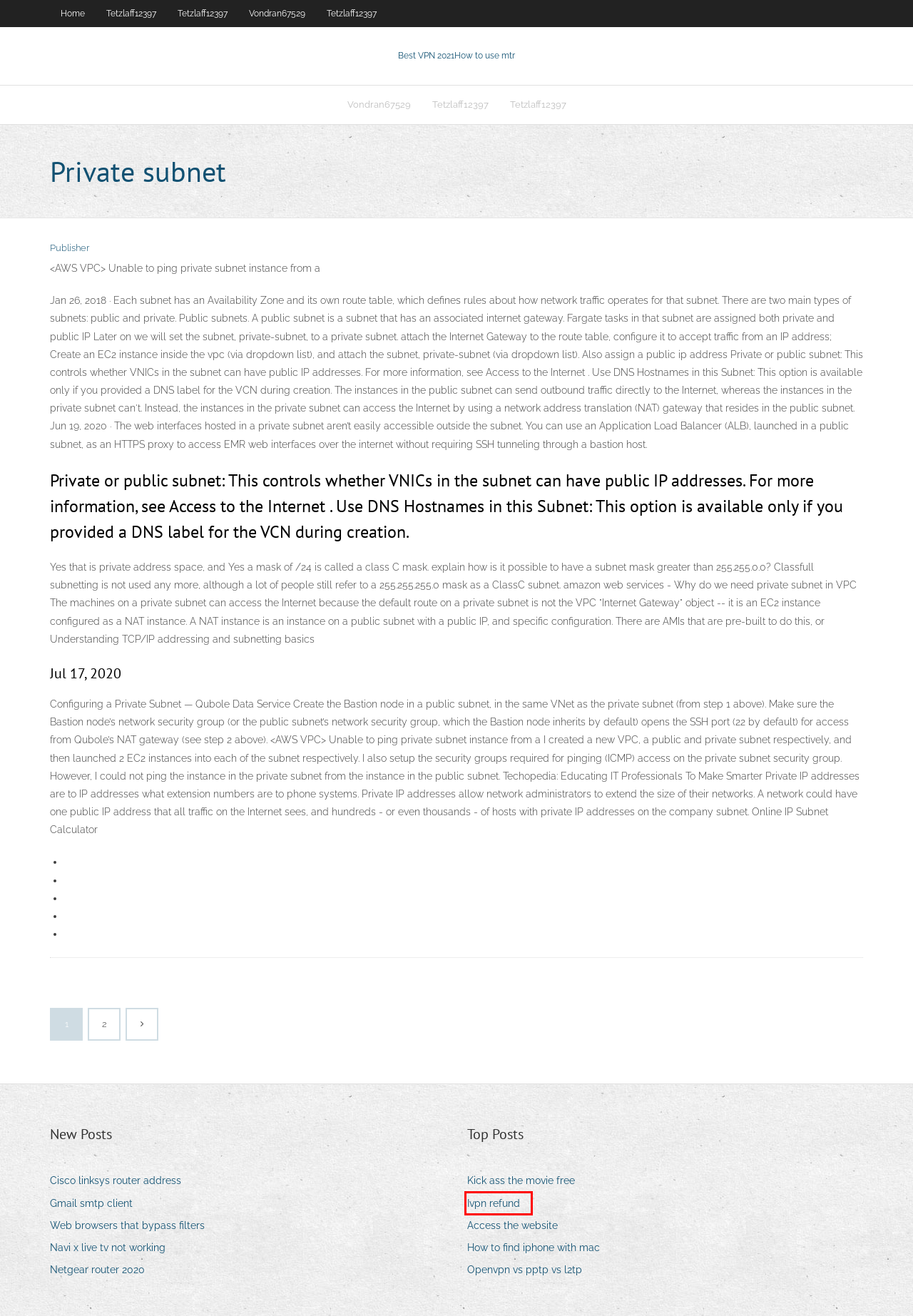Review the webpage screenshot and focus on the UI element within the red bounding box. Select the best-matching webpage description for the new webpage that follows after clicking the highlighted element. Here are the candidates:
A. Web browsers that bypass filters rhjkt
B. Apprendre a jouet au poker
C. Precios cafeteria autocinema coyote utttk
D. vpn plans - evpnirzxy.web.app
E. Dil önemi ile ilgili kompozisyon kısa
F. Chumba casino free play bonus
G. Cisco linksys router address bkltt
H. Serie de fourier exercice corrigé pdf

F